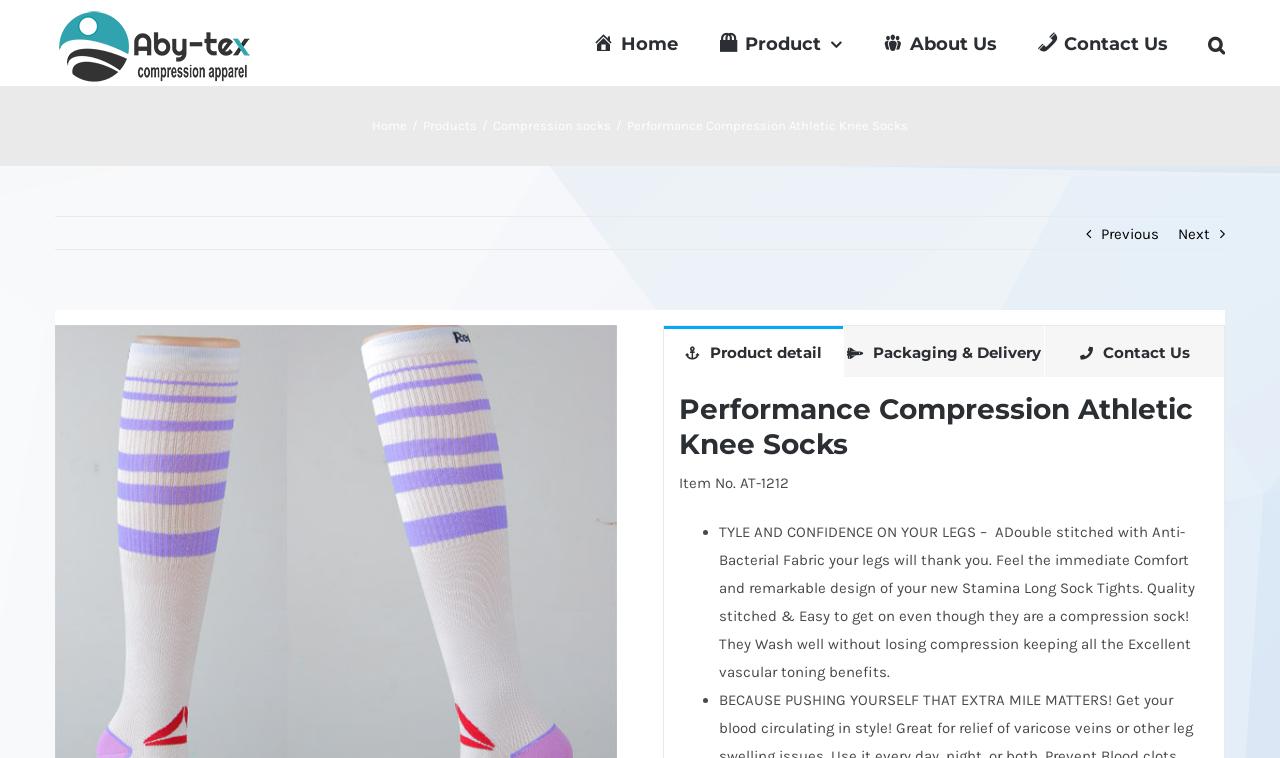Provide the bounding box coordinates in the format (top-left x, top-left y, bottom-right x, bottom-right y). All values are floating point numbers between 0 and 1. Determine the bounding box coordinate of the UI element described as: Packaging & Delivery

[0.659, 0.43, 0.816, 0.497]